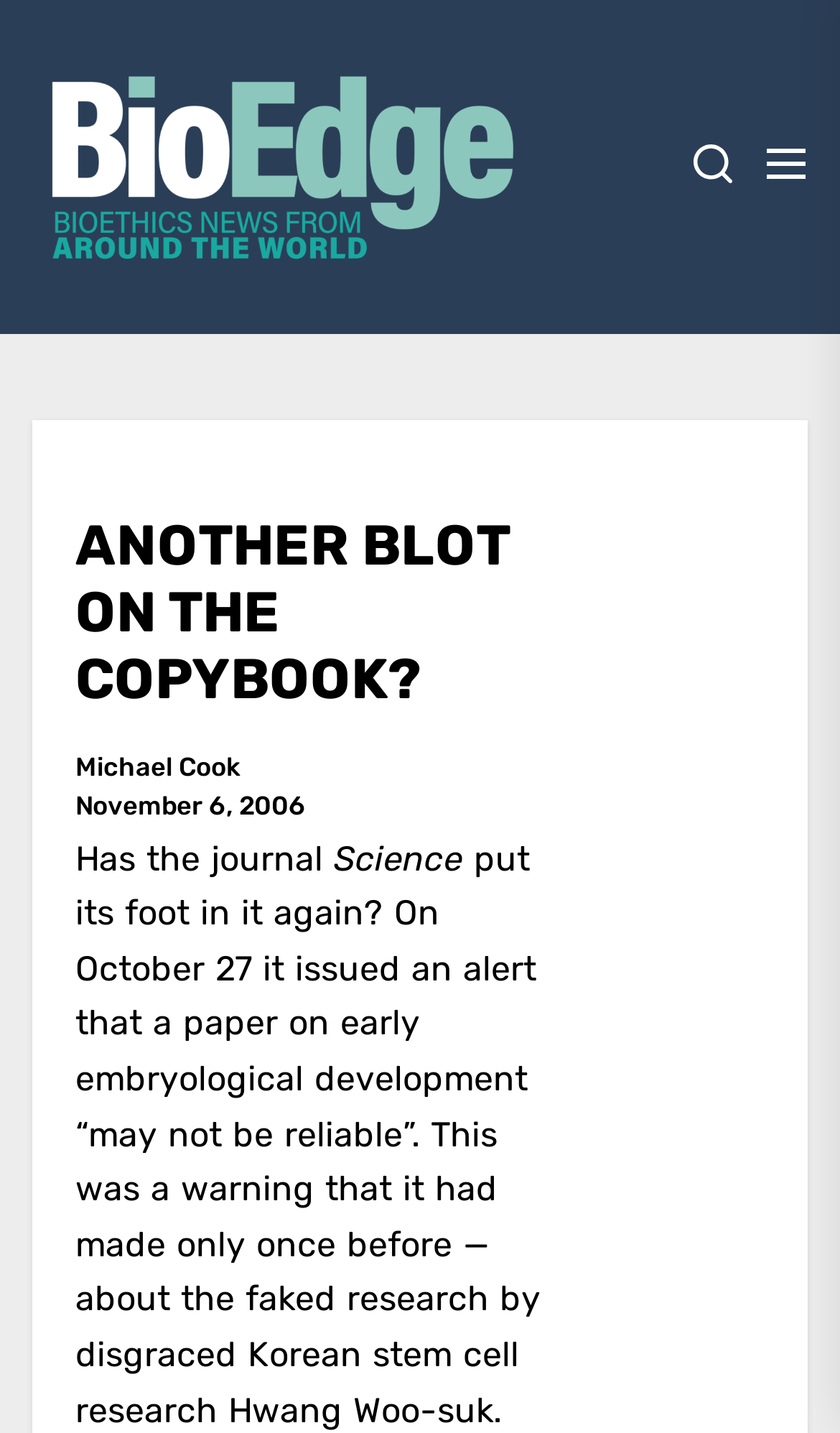Please provide a one-word or phrase answer to the question: 
What is the topic of the article?

Journal Science